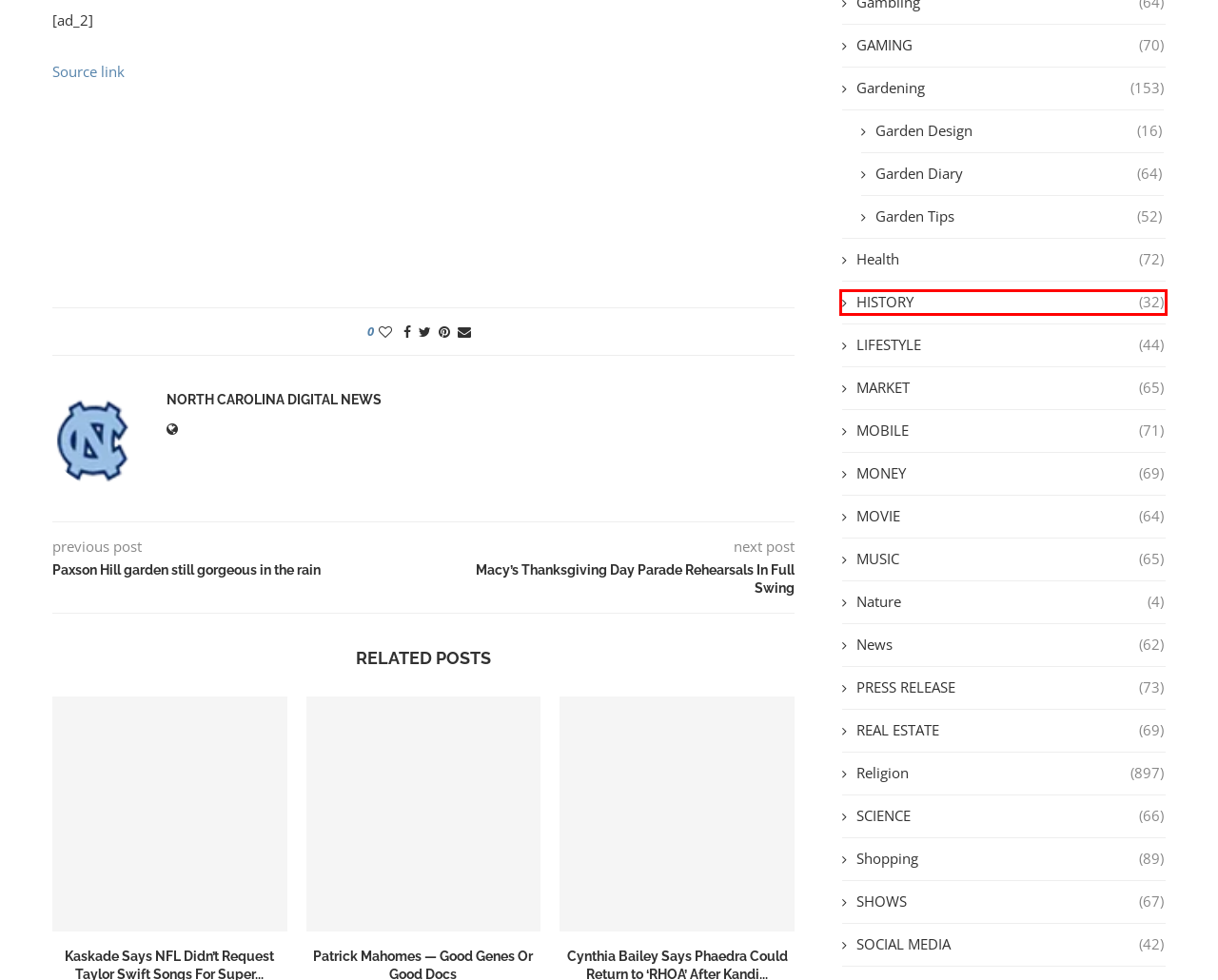Review the screenshot of a webpage which includes a red bounding box around an element. Select the description that best fits the new webpage once the element in the bounding box is clicked. Here are the candidates:
A. Kim Zolciak and Kroy Biermann's Child Calls Cops After Explosive Fight
B. HISTORY – North Carolina Digital News
C. MOBILE – North Carolina Digital News
D. Gardening – North Carolina Digital News
E. Religion – North Carolina Digital News
F. Paxson Hill garden still gorgeous in the rain – North Carolina Digital News
G. MARKET – North Carolina Digital News
H. Shopping – North Carolina Digital News

B